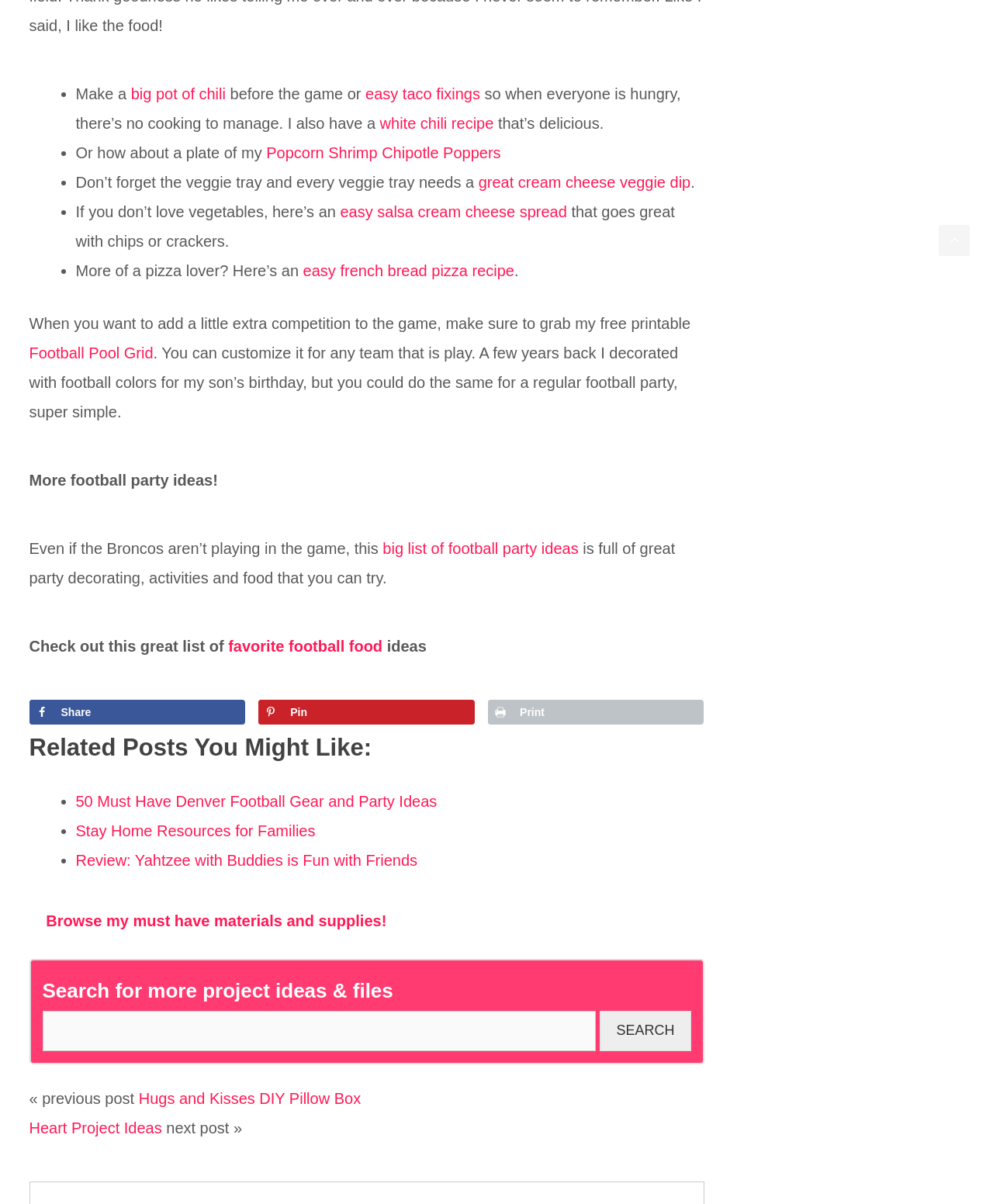Can you identify the bounding box coordinates of the clickable region needed to carry out this instruction: 'Share on Facebook'? The coordinates should be four float numbers within the range of 0 to 1, stated as [left, top, right, bottom].

[0.029, 0.581, 0.247, 0.602]